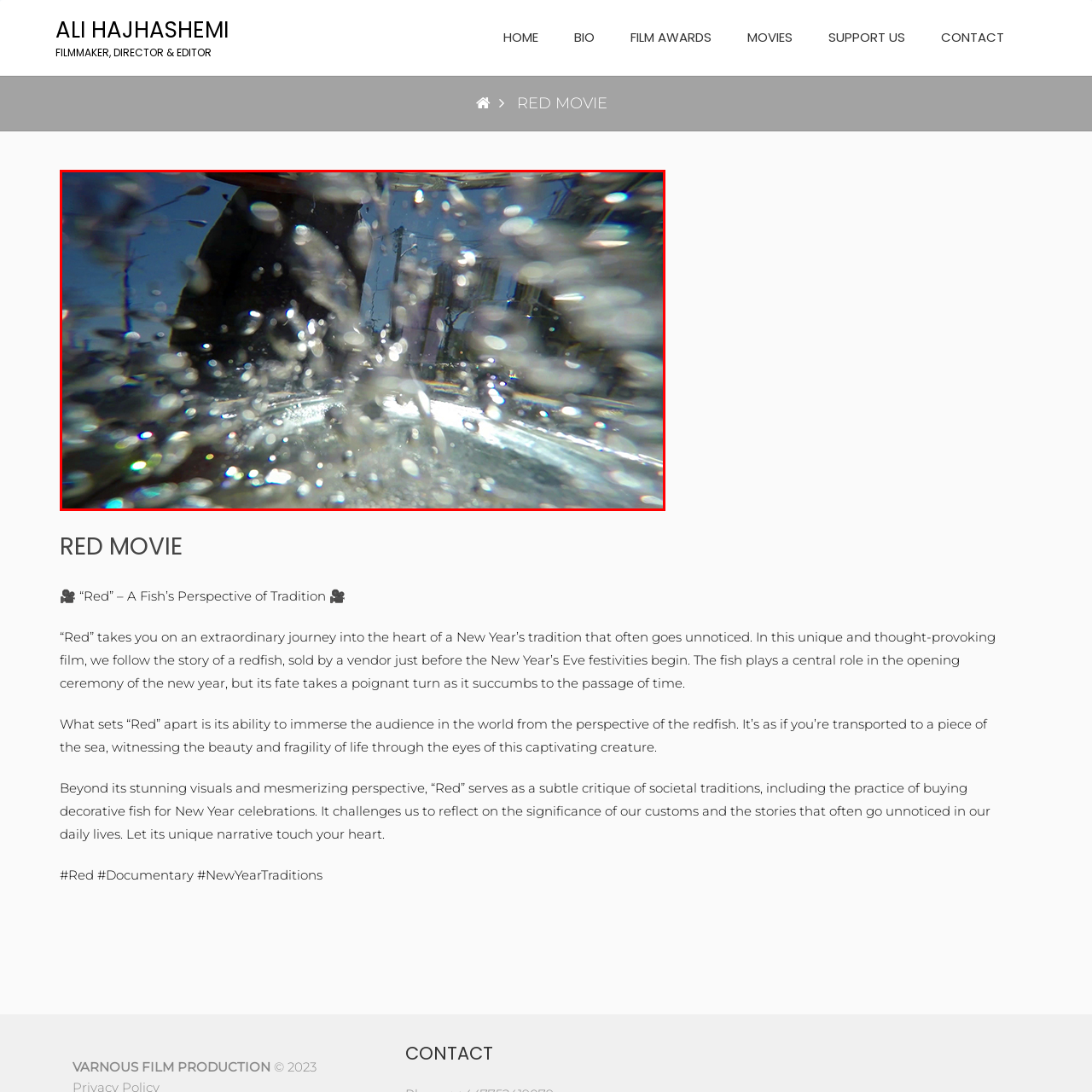Examine the area surrounded by the red box and describe it in detail.

The image captures a dynamic underwater scene, likely depicting water splashing playfully around the camera lens. The bright sunlight streams through, creating a sparkling effect on the water droplets. In the background, hints of a bustling outdoor environment can be spotted, including faint outlines of structures and trees, suggesting the moment is set during a vibrant celebration or outdoor event. This visual could reflect the essence of the film "Red," which takes an immersive dive into a unique New Year's tradition, emphasizing the beauty and fragility of life, much like the captivating underwater perspective captured here. The use of aquatic imagery evokes a sense of connection to the themes of tradition and nature central to the documentary's narrative.